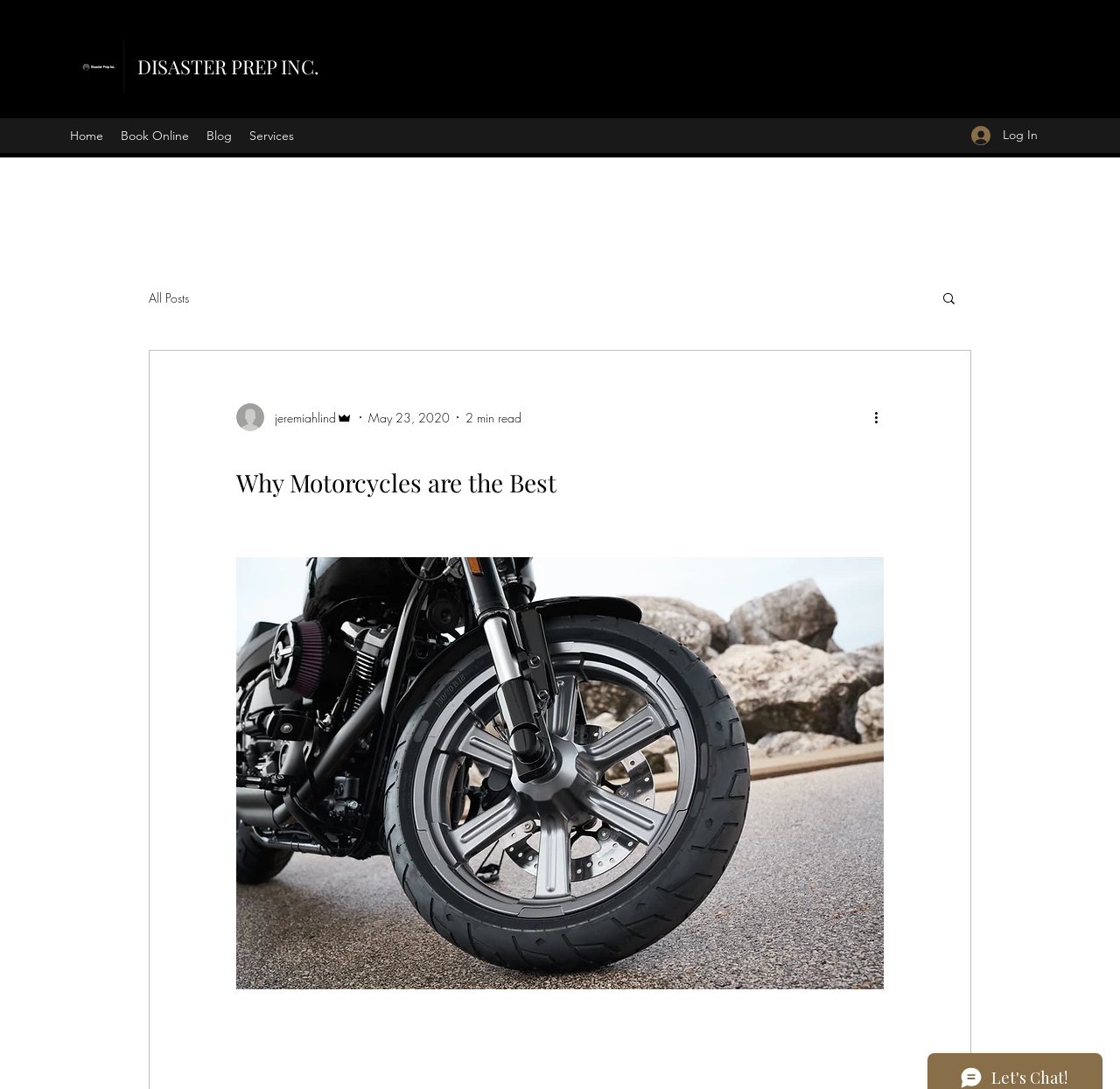Kindly provide the bounding box coordinates of the section you need to click on to fulfill the given instruction: "Learn more about the UFO Challenge".

None